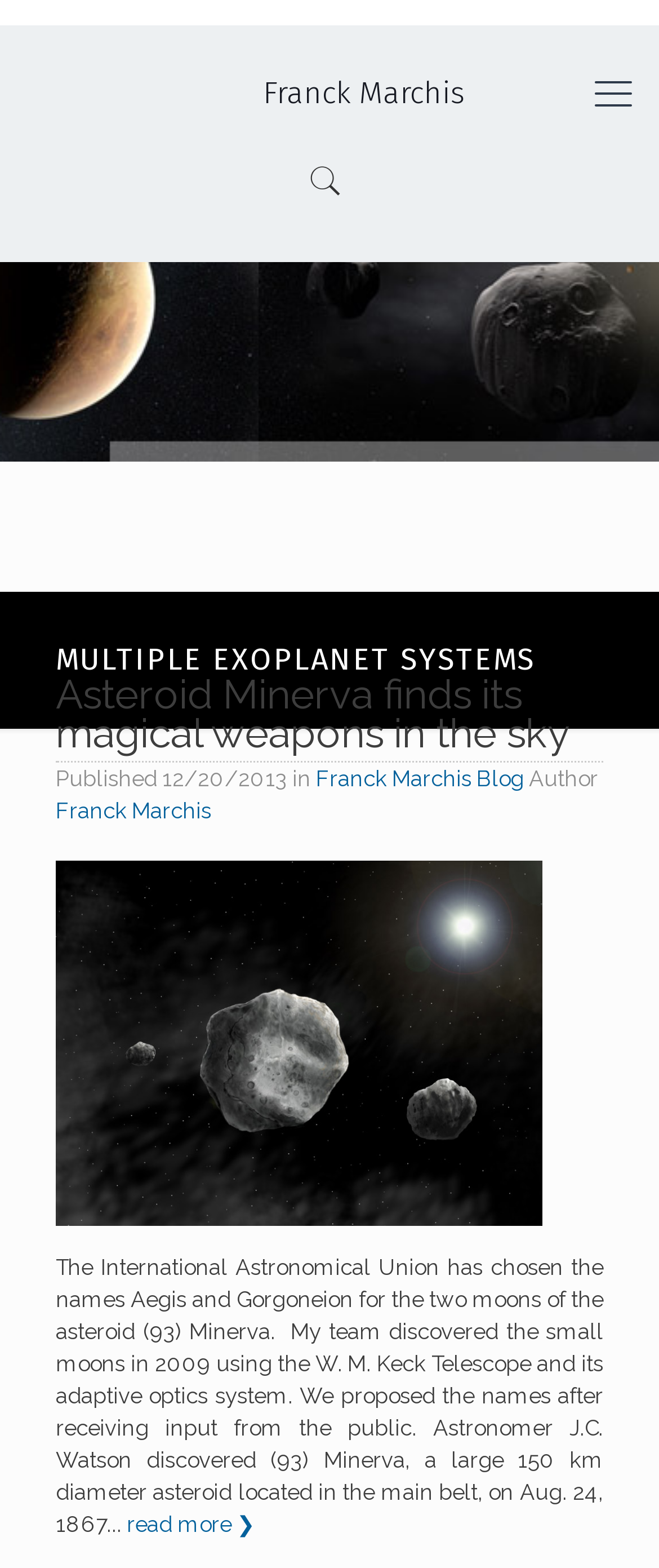Please provide a comprehensive response to the question below by analyzing the image: 
What is the date when the asteroid Minerva was discovered?

I found the date in the text 'Astronomer J.C. Watson discovered (93) Minerva, a large 150 km diameter asteroid located in the main belt, on Aug. 24, 1867...' which is part of the blog post content.